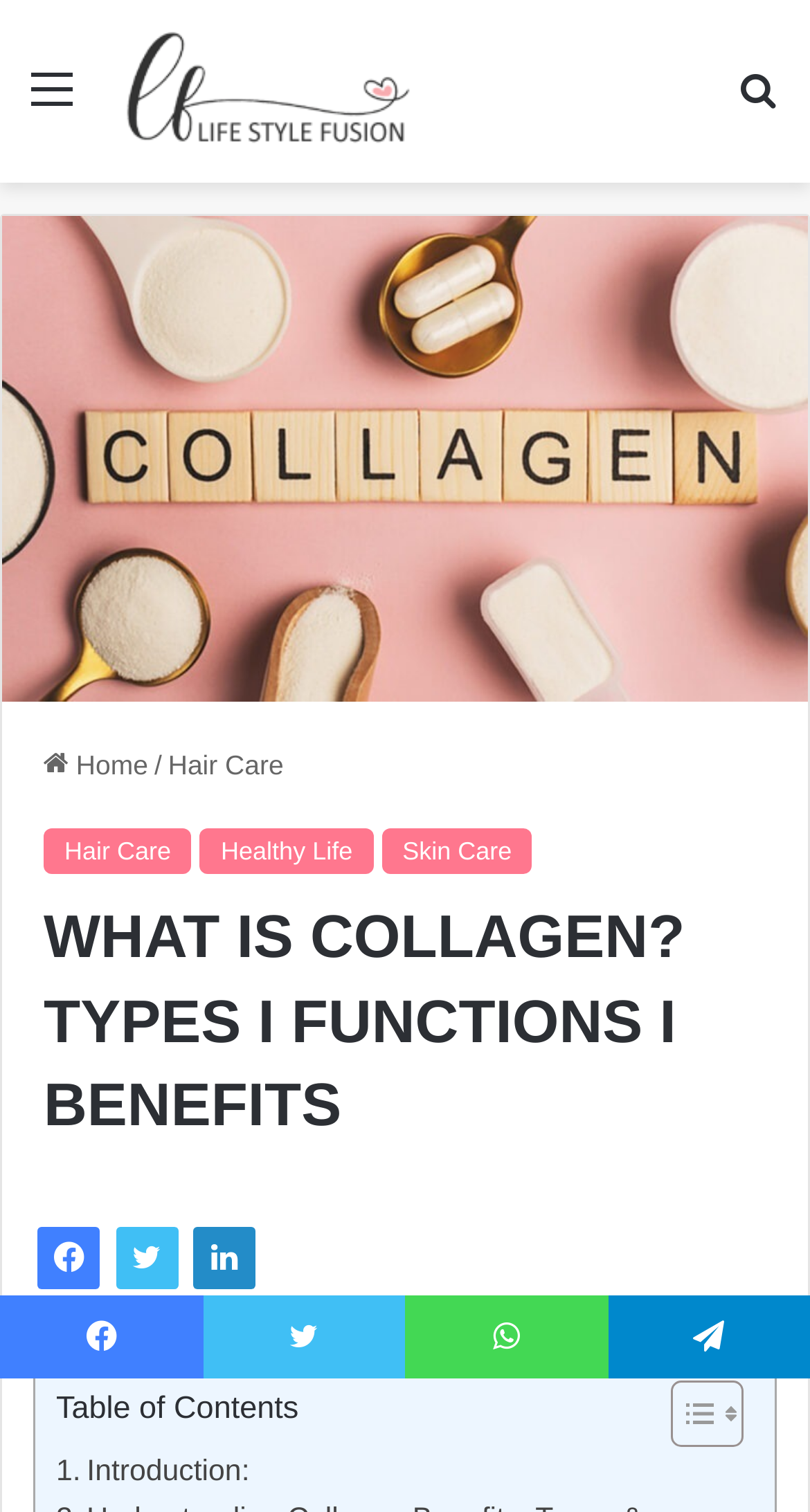Extract the bounding box coordinates of the UI element described: "Search for". Provide the coordinates in the format [left, top, right, bottom] with values ranging from 0 to 1.

[0.91, 0.04, 0.962, 0.102]